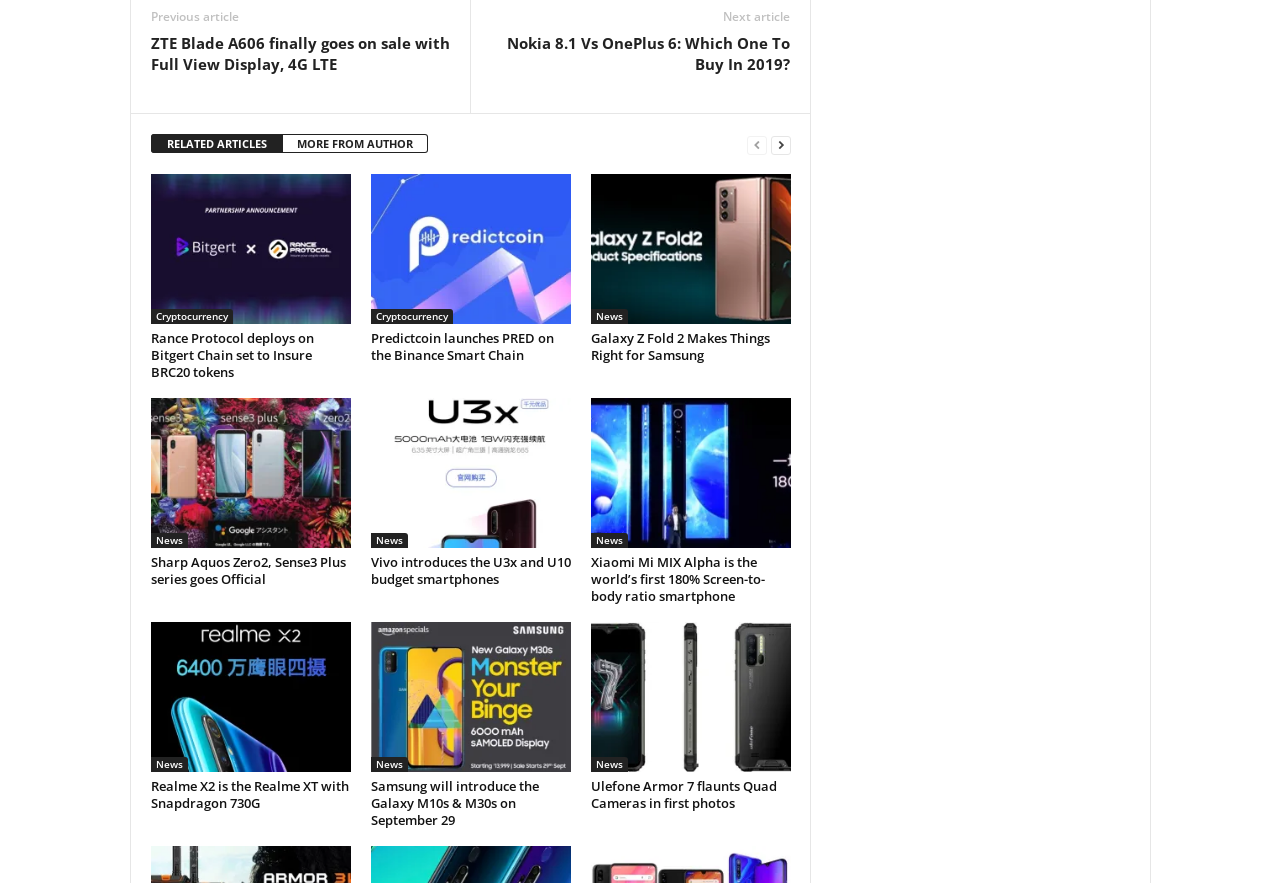What is the name of the smartphone series launched by Vivo?
Carefully analyze the image and provide a thorough answer to the question.

This answer can be obtained by reading the heading 'Vivo introduces the U3x and U10 budget smartphones'.